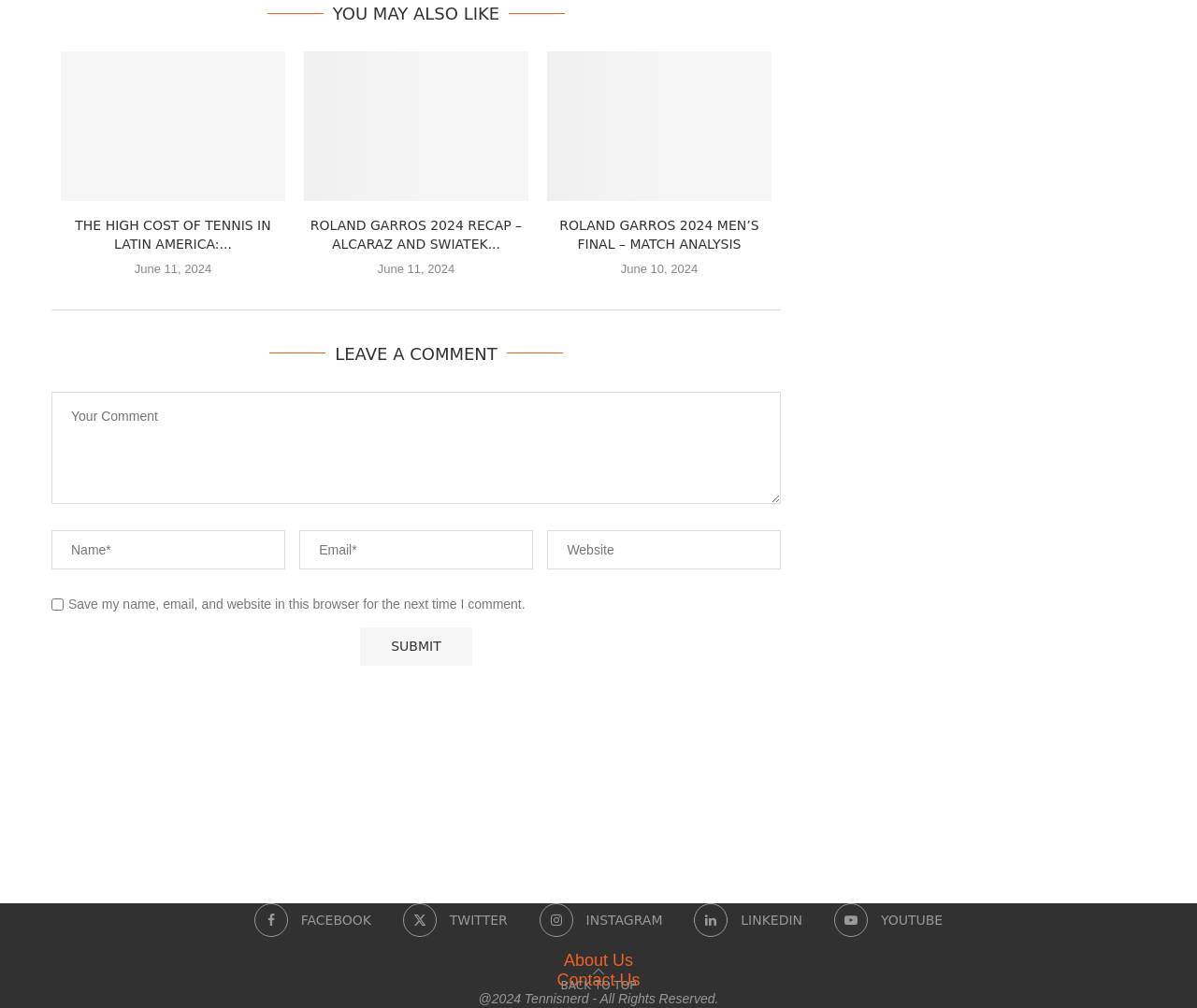Given the element description: "alt="xpand"", predict the bounding box coordinates of this UI element. The coordinates must be four float numbers between 0 and 1, given as [left, top, right, bottom].

[0.707, 0.115, 0.941, 0.129]